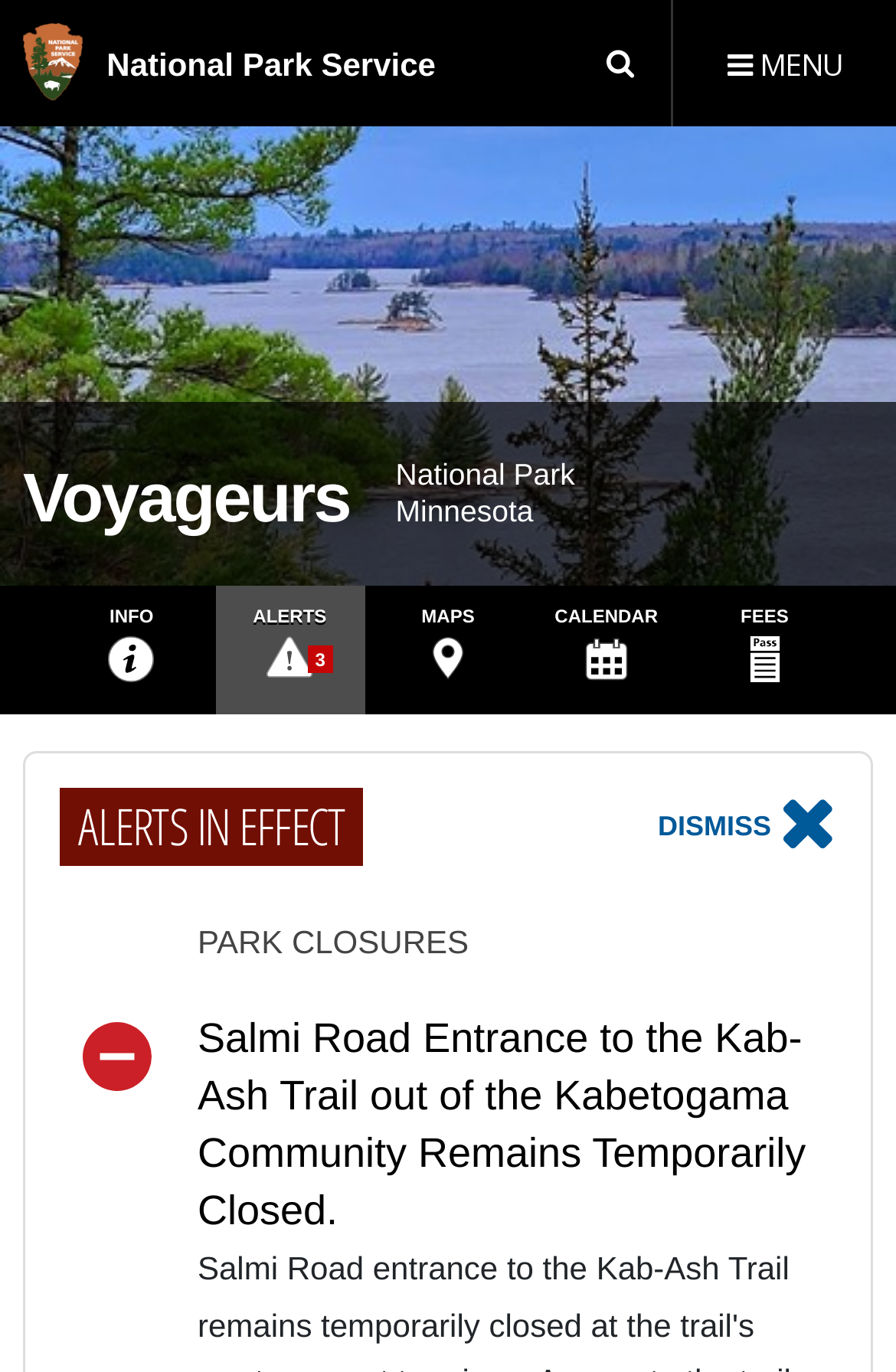Please specify the bounding box coordinates in the format (top-left x, top-left y, bottom-right x, bottom-right y), with all values as floating point numbers between 0 and 1. Identify the bounding box of the UI element described by: National Park Service

[0.0, 0.0, 0.512, 0.092]